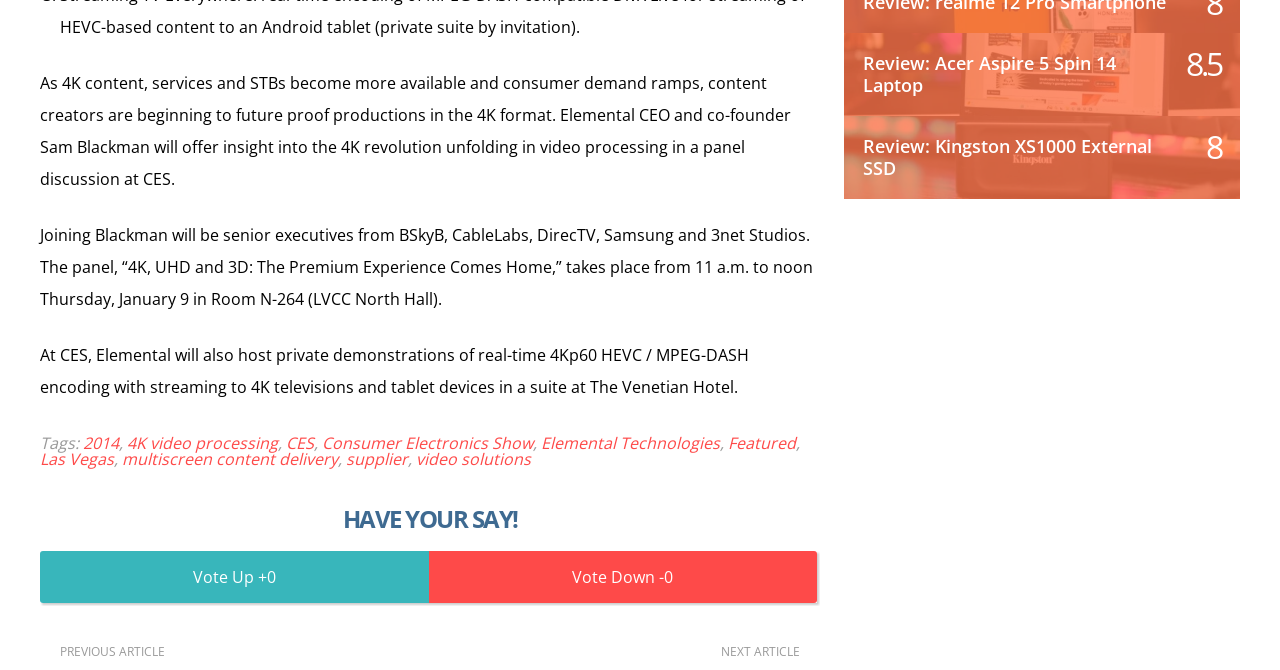Find the bounding box of the UI element described as: "2014". The bounding box coordinates should be given as four float values between 0 and 1, i.e., [left, top, right, bottom].

[0.065, 0.644, 0.093, 0.677]